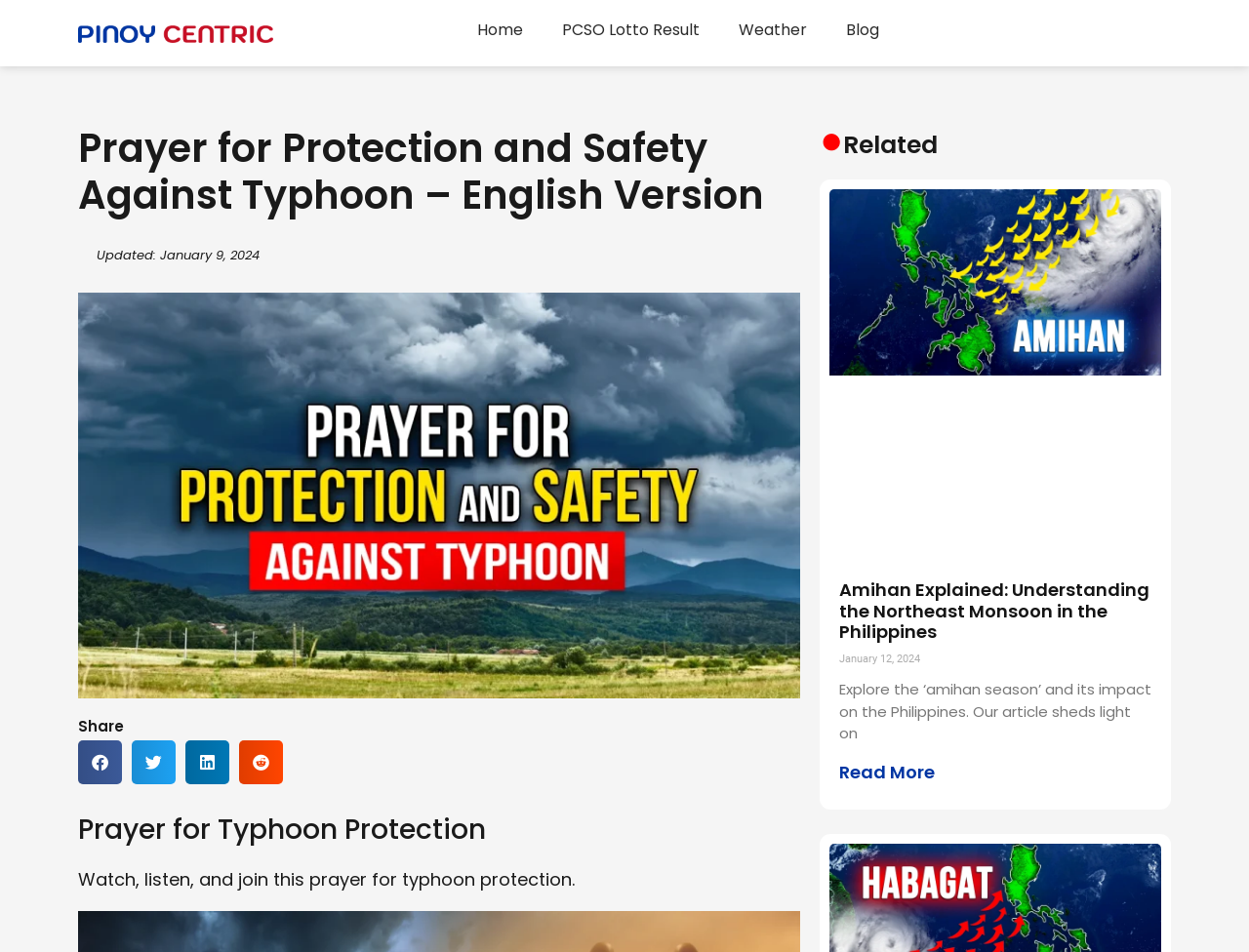Determine the main headline of the webpage and provide its text.

Prayer for Protection and Safety Against Typhoon – English Version